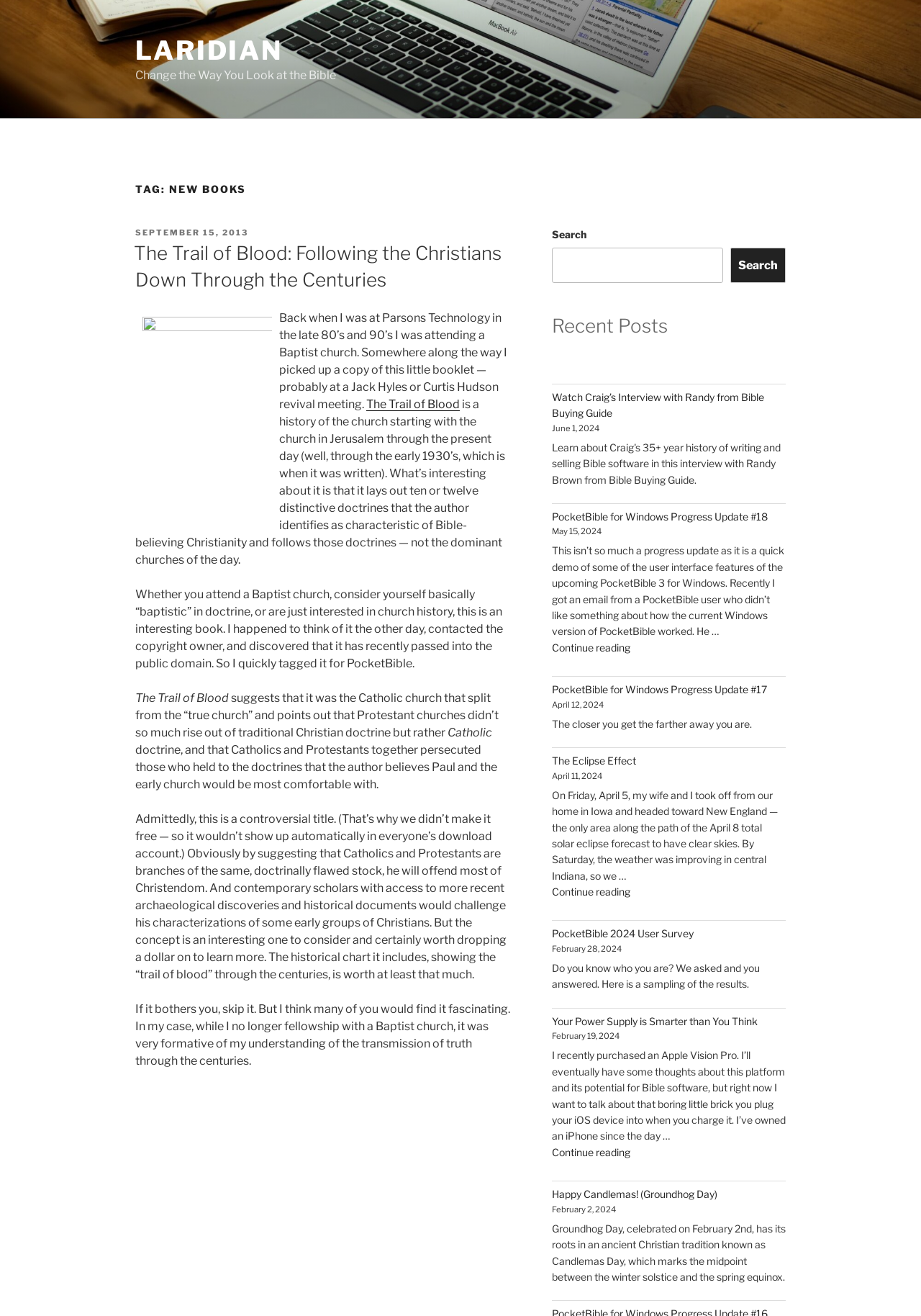What is the purpose of the search box?
Utilize the image to construct a detailed and well-explained answer.

I inferred the answer by looking at the search box element and its associated text 'Search', which suggests that it is intended for users to search the website.